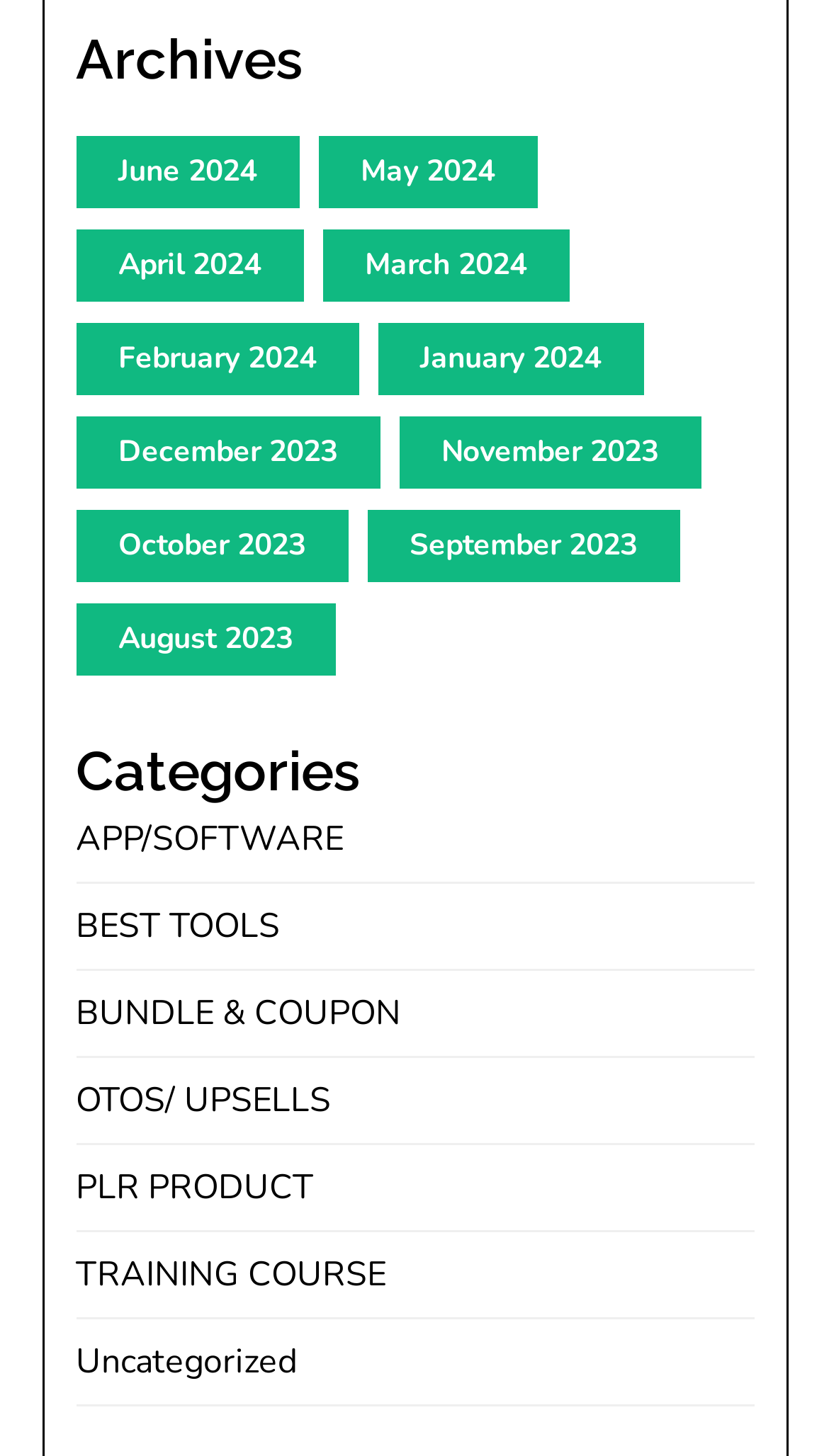Please identify the bounding box coordinates for the region that you need to click to follow this instruction: "browse categories for APP/SOFTWARE".

[0.091, 0.56, 0.414, 0.592]